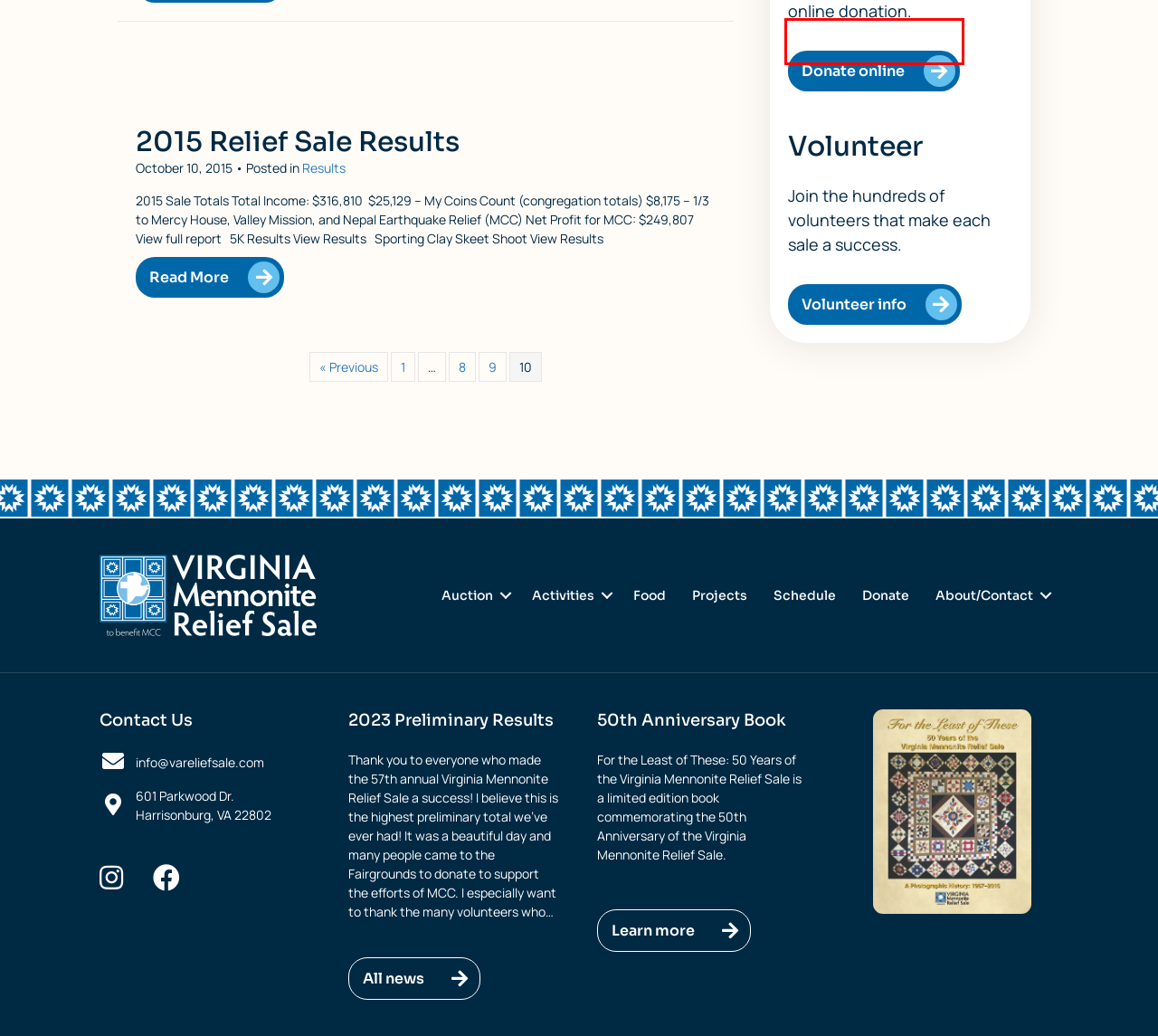You are looking at a webpage screenshot with a red bounding box around an element. Pick the description that best matches the new webpage after interacting with the element in the red bounding box. The possible descriptions are:
A. News | Page 8 | Virginia Mennonite Relief Sale
B. Activities | Virginia Mennonite Relief Sale
C. News | Page 9 | Virginia Mennonite Relief Sale
D. News | Virginia Mennonite Relief Sale
E. Special Projects | Virginia Mennonite Relief Sale
F. 50th Anniversary Photographic History Book | Virginia Mennonite Relief Sale
G. 2015 Relief Sale Results | Virginia Mennonite Relief Sale
H. Volunteer | Virginia Mennonite Relief Sale

H